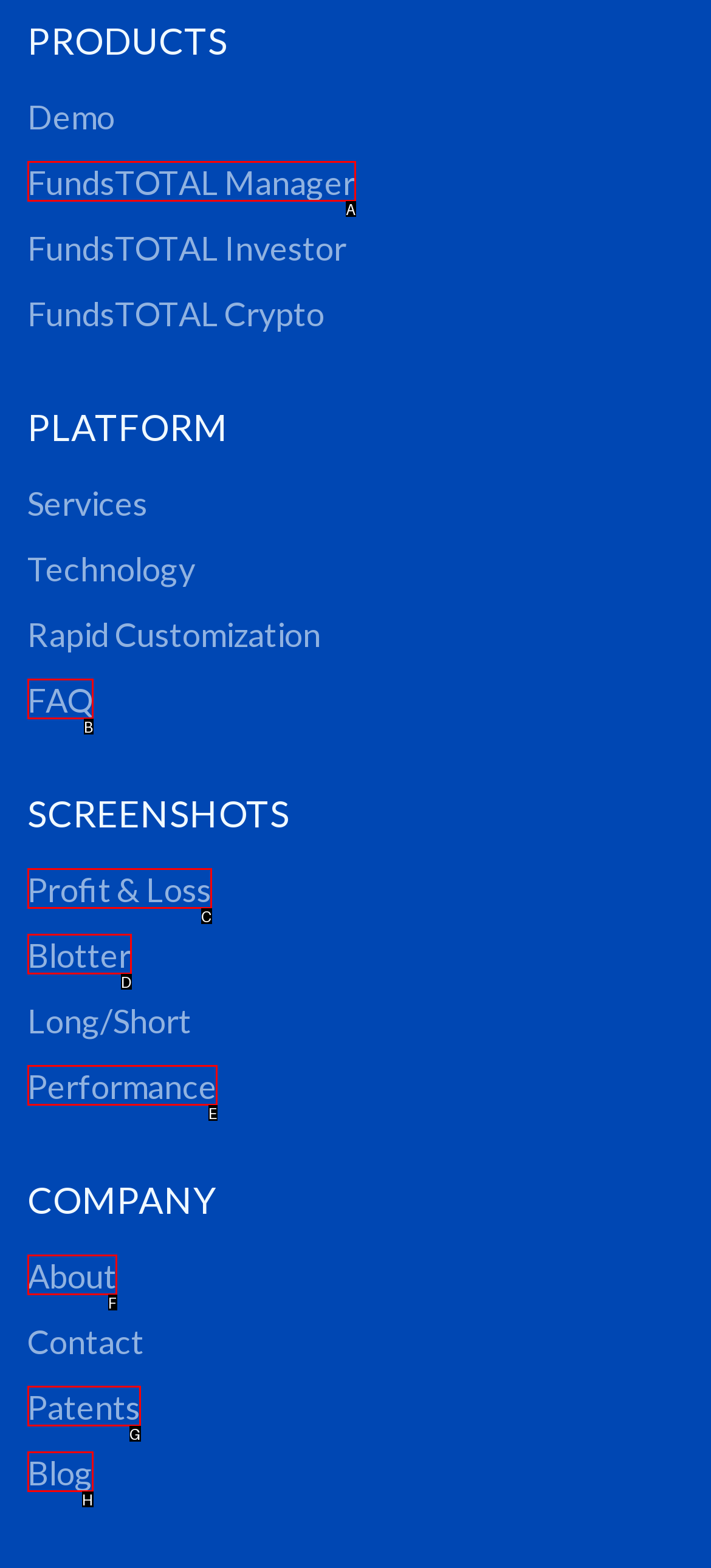Identify which HTML element matches the description: Profit & Loss
Provide your answer in the form of the letter of the correct option from the listed choices.

C